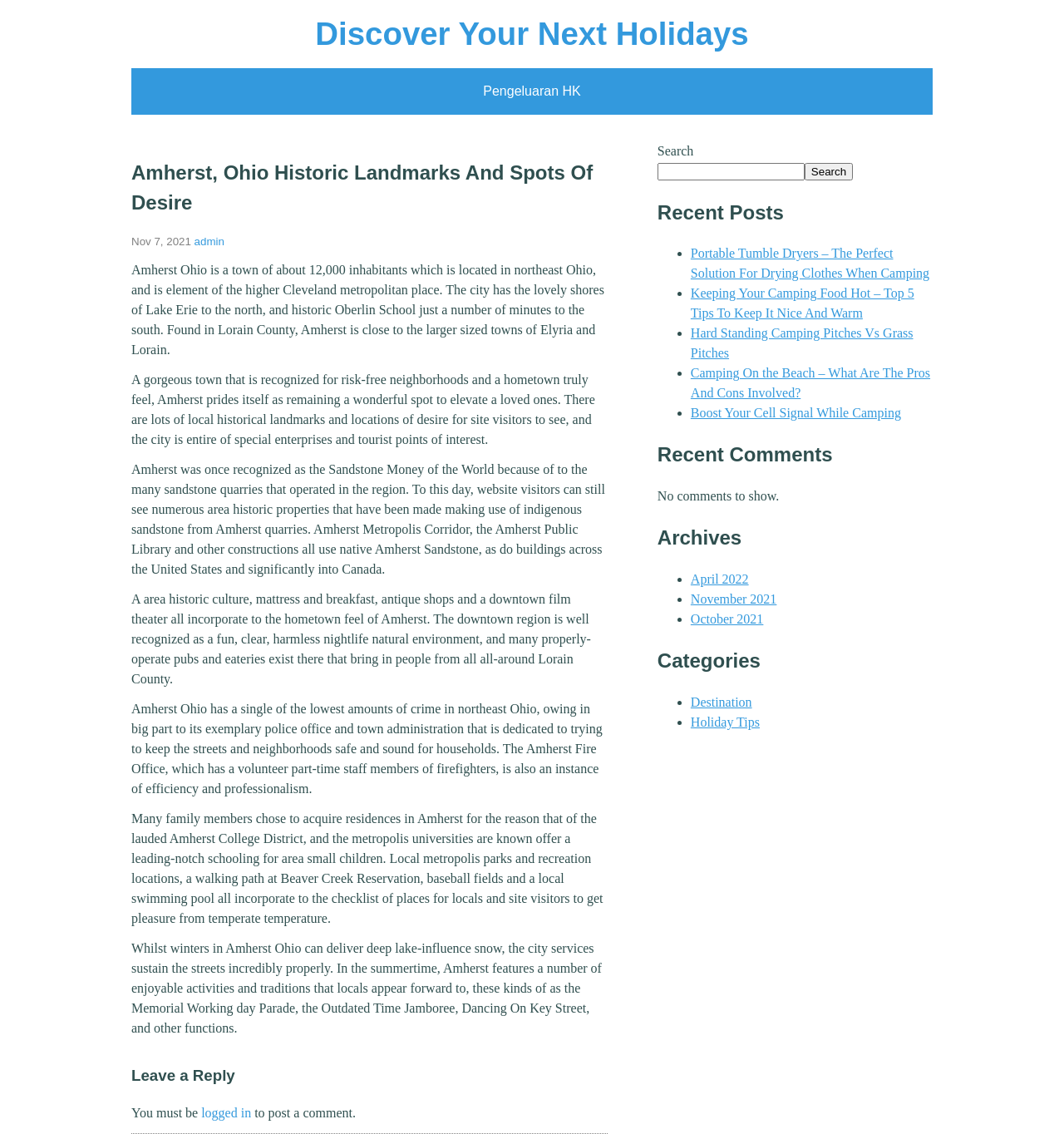Identify the bounding box for the element characterized by the following description: "Discover Your Next Holidays".

[0.296, 0.014, 0.704, 0.045]